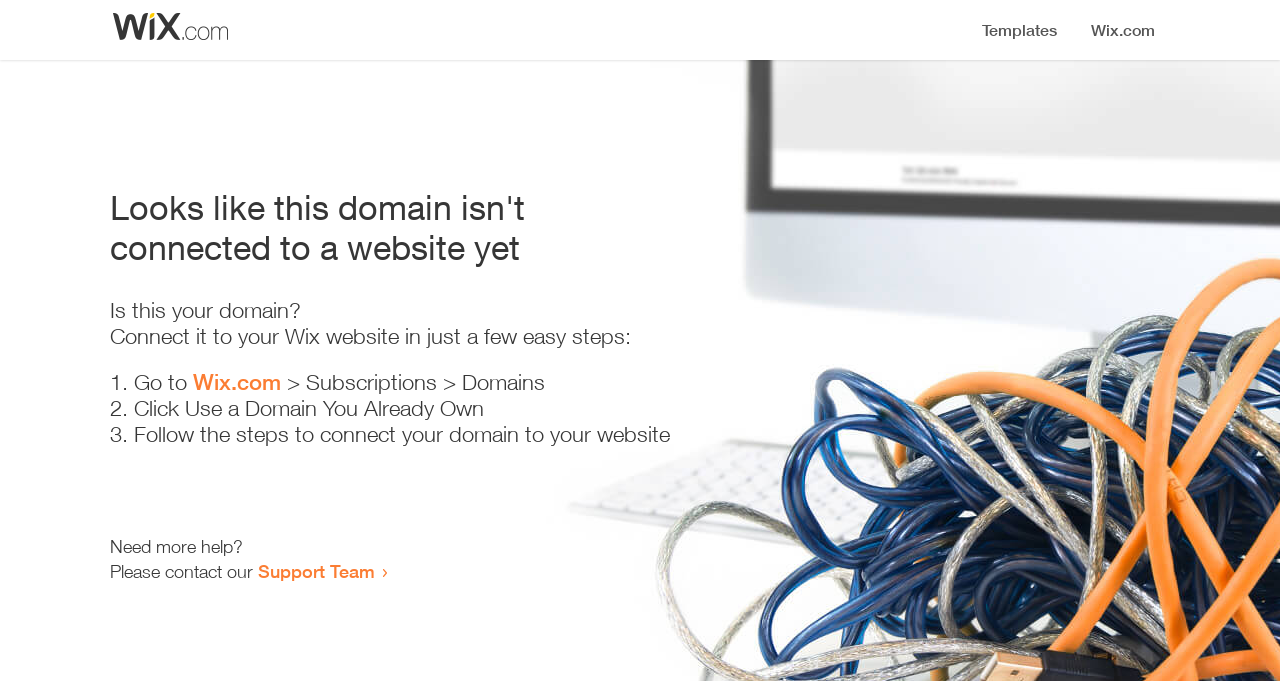Please provide a detailed answer to the question below based on the screenshot: 
What is the status of the domain?

Based on the heading 'Looks like this domain isn't connected to a website yet', it is clear that the domain is not connected to a website.